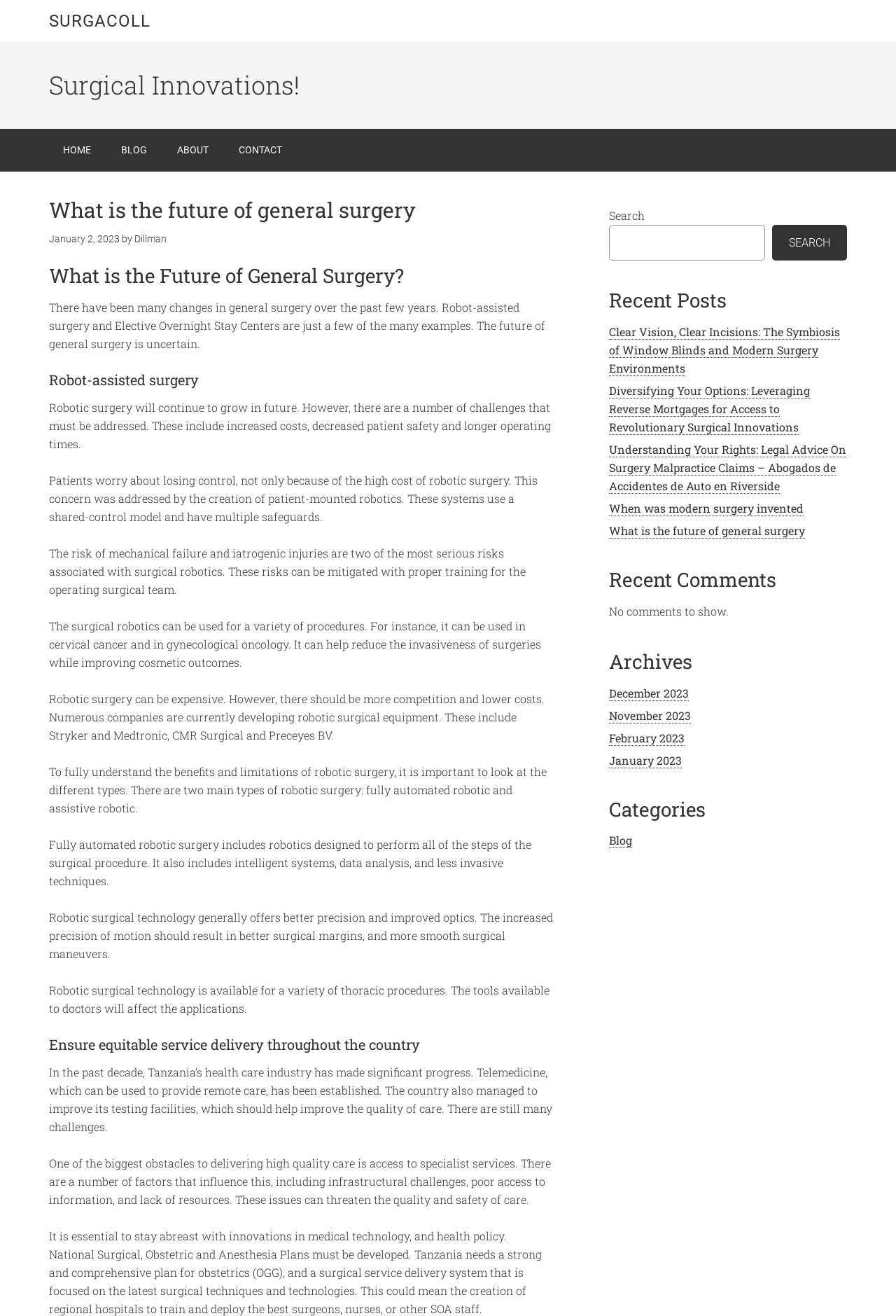Explain in detail what is displayed on the webpage.

This webpage is about the future of general surgery. At the top, there is a navigation menu with links to "HOME", "BLOG", "ABOUT", and "CONTACT". Below the navigation menu, there is a header section with the title "What is the future of general surgery" and a timestamp "January 2, 2023". 

The main content of the webpage is divided into several sections. The first section discusses the future of general surgery, mentioning changes in the field, such as robot-assisted surgery and Elective Overnight Stay Centers. 

The next section focuses on robot-assisted surgery, discussing its benefits, challenges, and types. This section is further divided into several subtopics, including the risks associated with robotic surgery, its applications, and the importance of understanding its benefits and limitations.

The third section is about ensuring equitable service delivery throughout the country, discussing the progress made in Tanzania's healthcare industry, the challenges faced, and the need for a comprehensive plan for obstetrics and surgical service delivery.

On the right side of the webpage, there is a sidebar with a search bar, a list of recent posts, recent comments, archives, and categories. The recent posts section lists several article titles, including "Clear Vision, Clear Incisions: The Symbiosis of Window Blinds and Modern Surgery Environments" and "What is the future of general surgery". The archives section lists several months, including December 2023, November 2023, February 2023, and January 2023. The categories section only lists one category, "Blog".